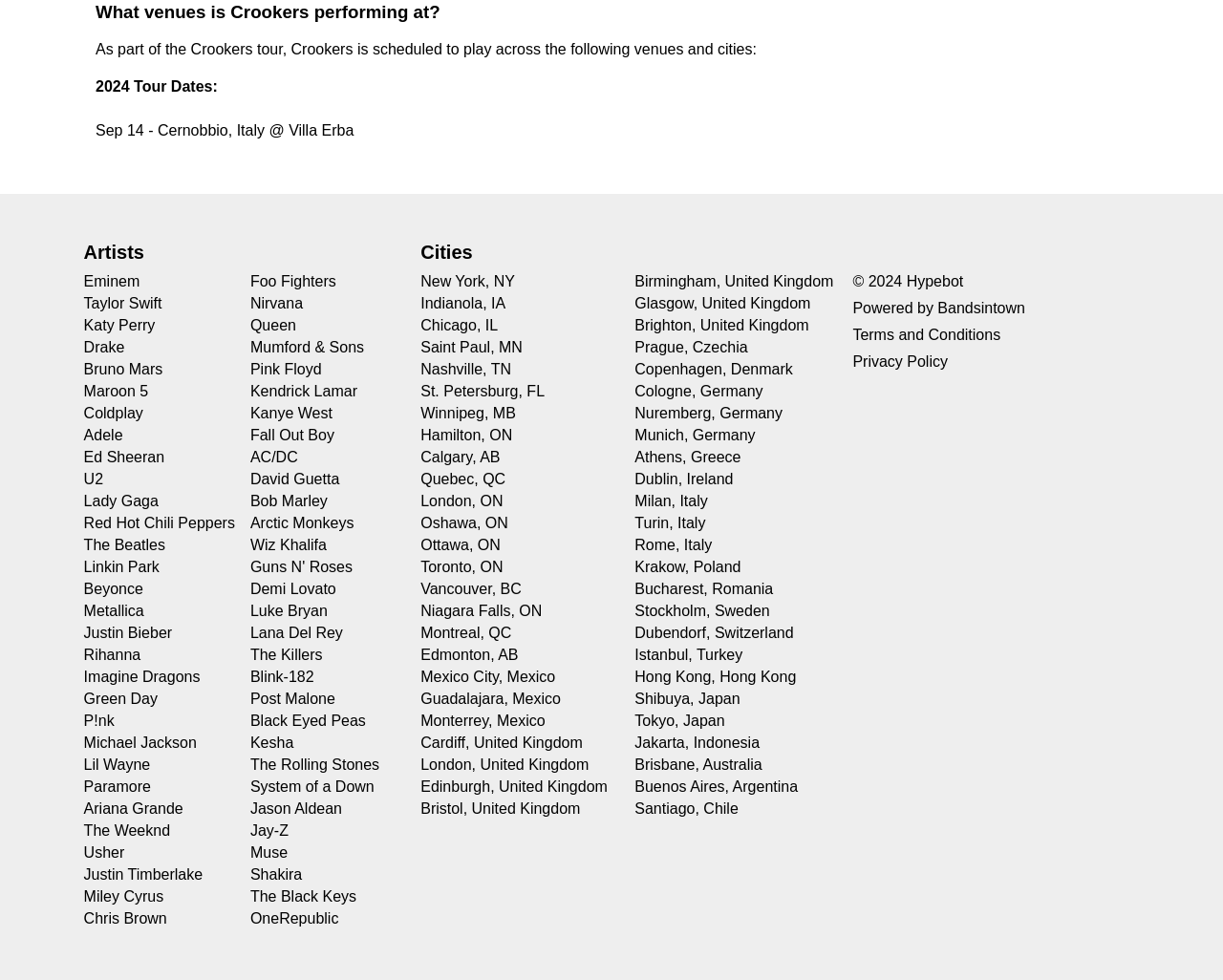Find the bounding box coordinates for the area that should be clicked to accomplish the instruction: "Click on Eminem".

[0.068, 0.279, 0.114, 0.296]